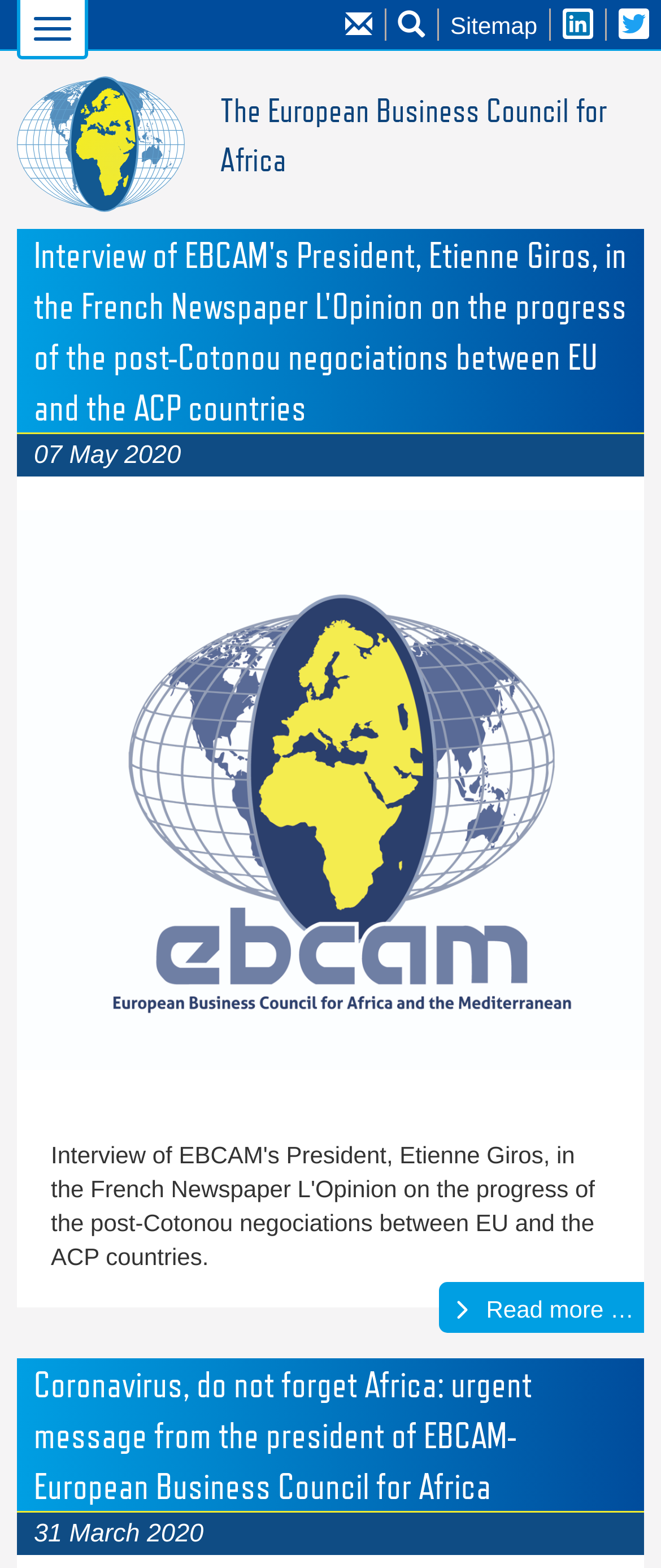For the given element description Sitemap, determine the bounding box coordinates of the UI element. The coordinates should follow the format (top-left x, top-left y, bottom-right x, bottom-right y) and be within the range of 0 to 1.

[0.681, 0.008, 0.813, 0.025]